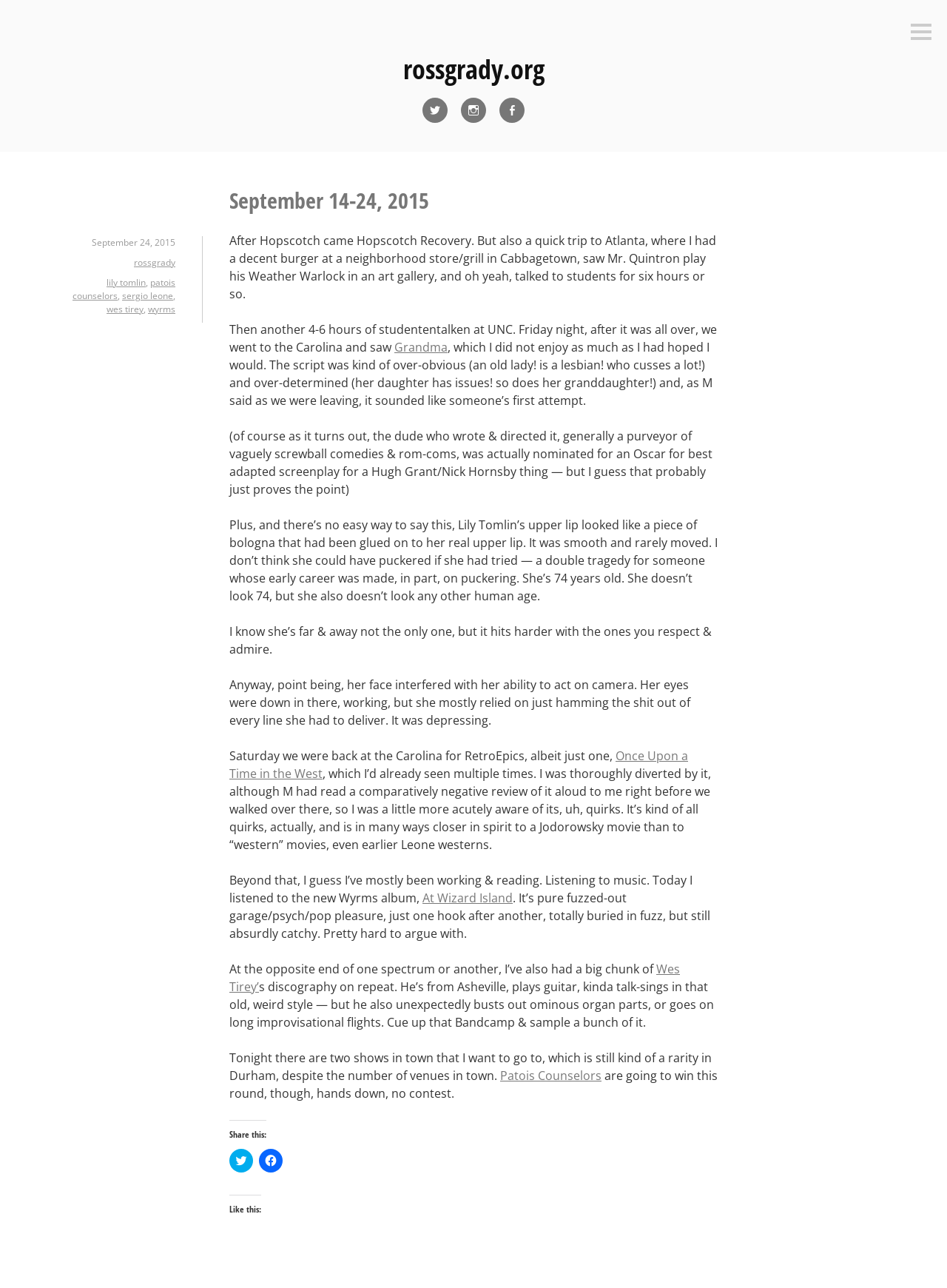Identify the bounding box coordinates necessary to click and complete the given instruction: "Search for something".

None